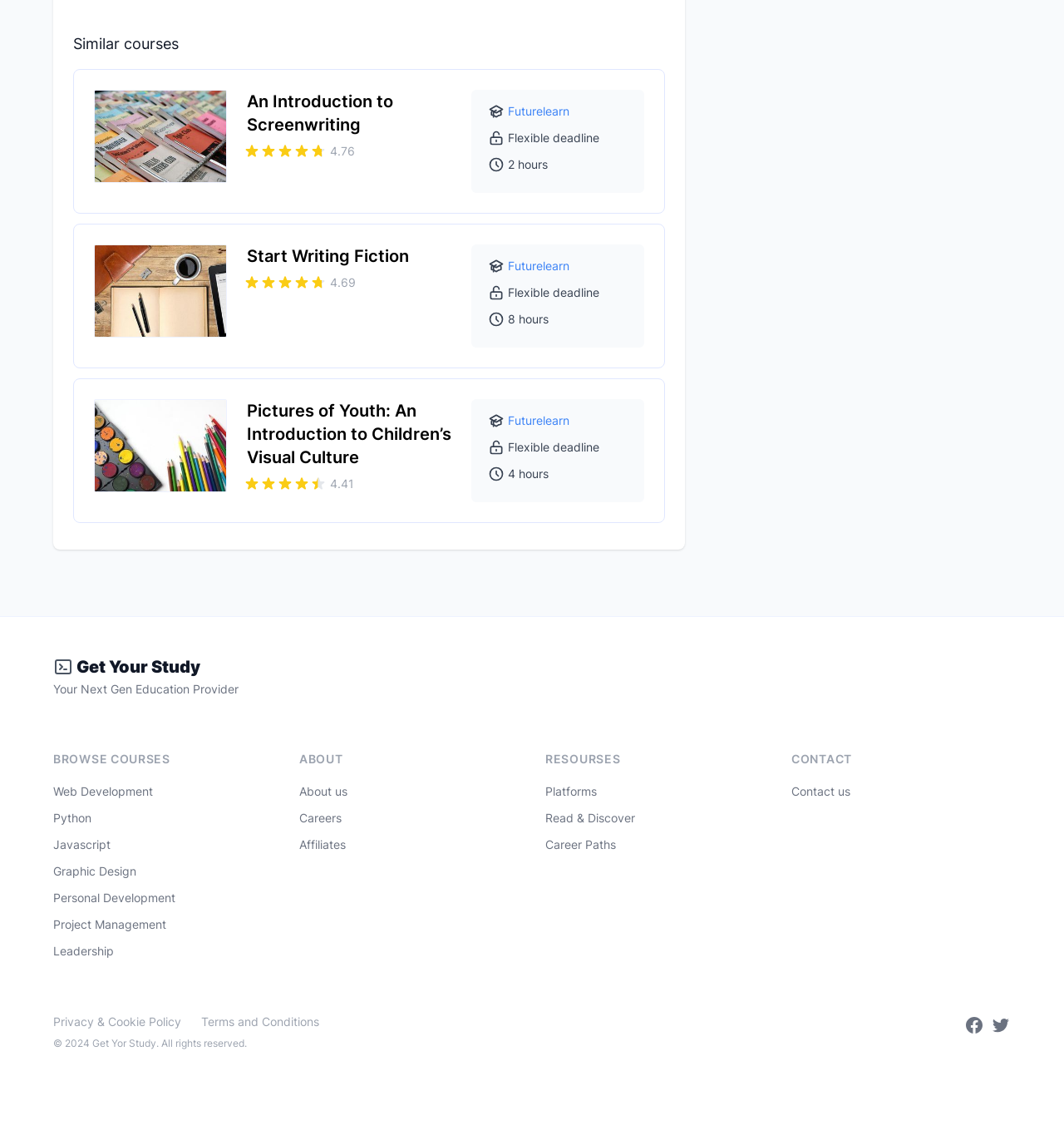Carefully examine the image and provide an in-depth answer to the question: What is the provider of the courses?

The provider of the courses is Get Your Study, as mentioned in the StaticText element with ID 77, which is located in the contentinfo element with ID 7.